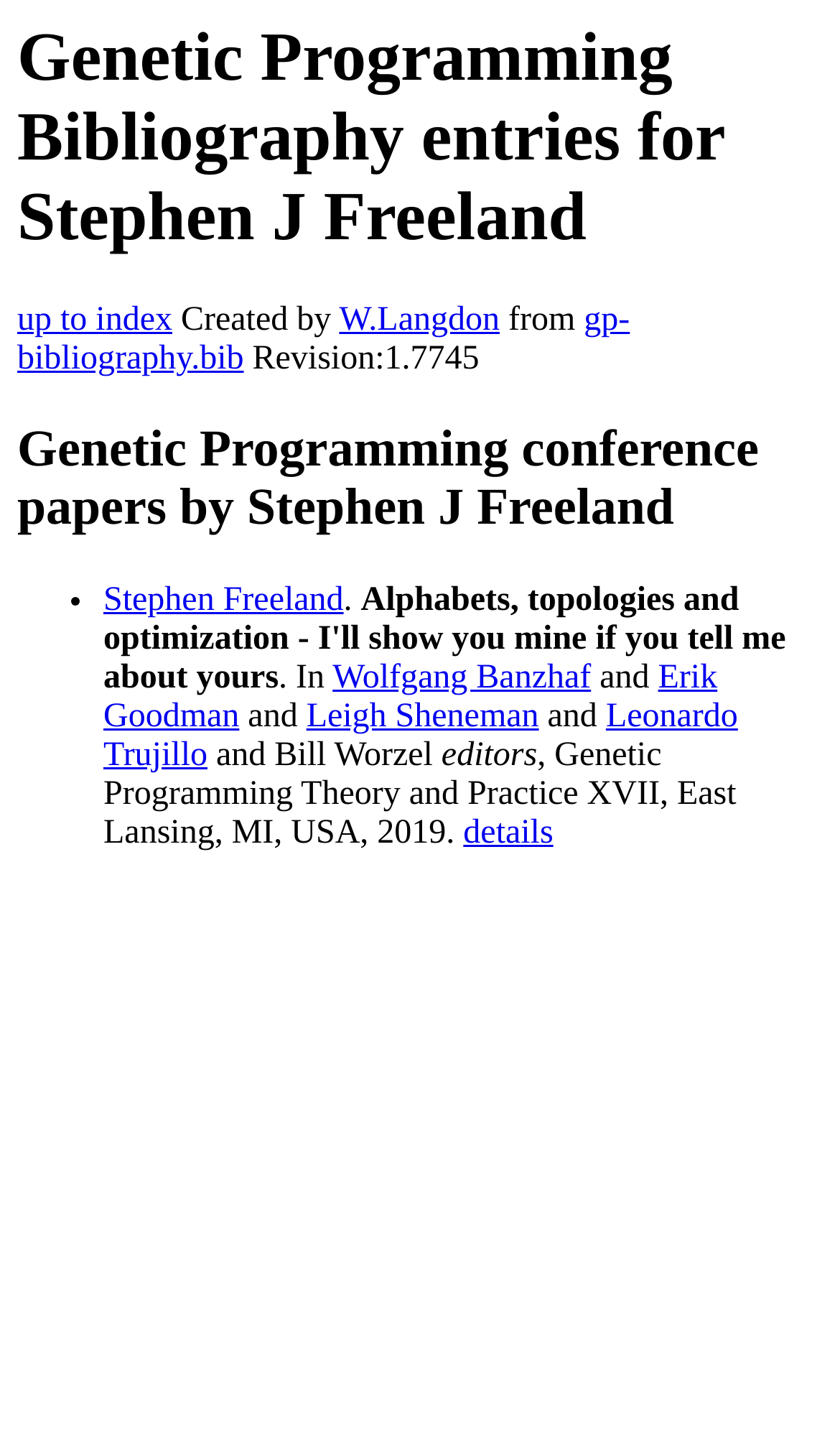Please identify the coordinates of the bounding box that should be clicked to fulfill this instruction: "Click on the 'What Increases Total Loan Balance: A Comprehensive Guide' link".

None